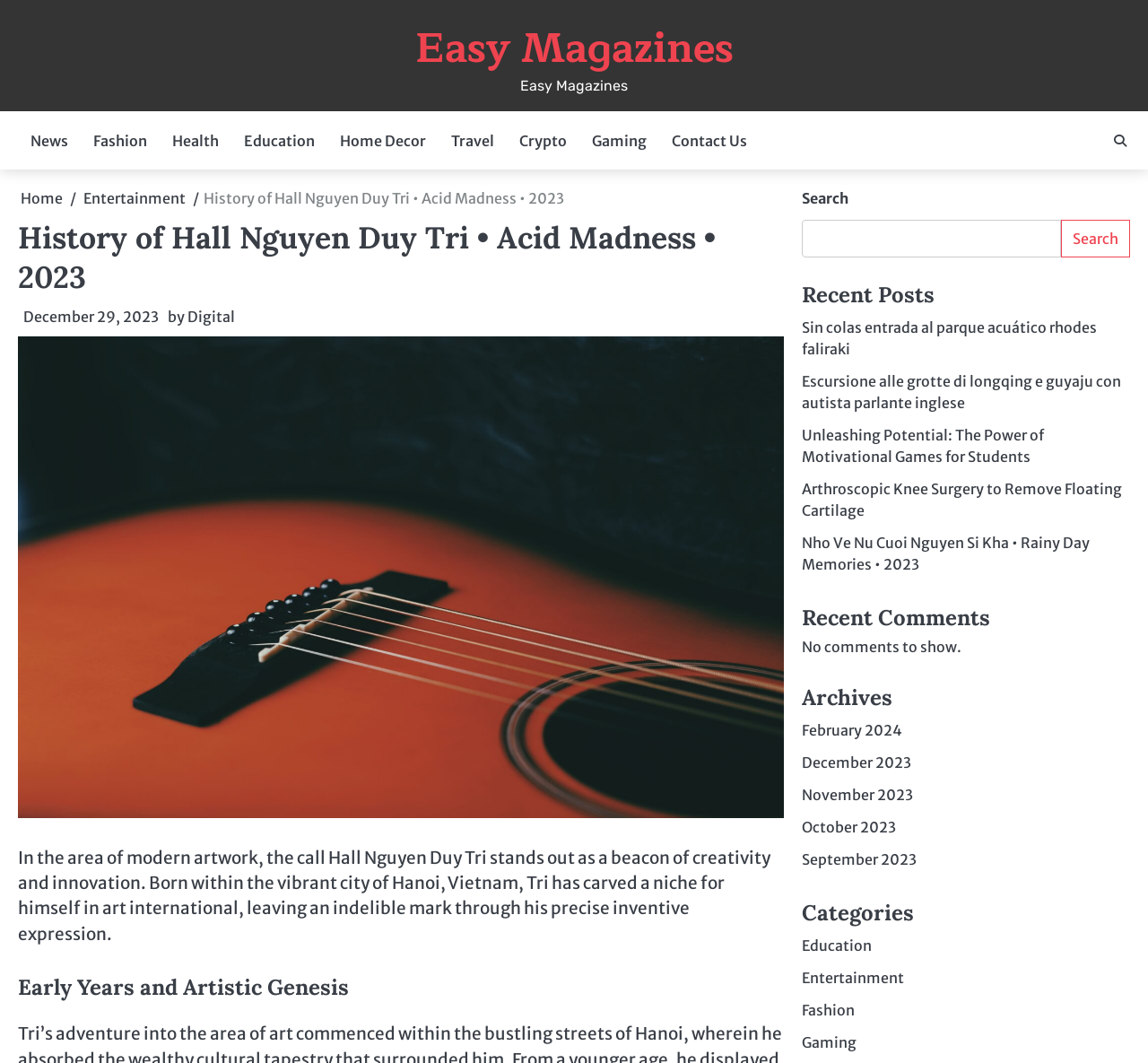Please specify the bounding box coordinates of the clickable region necessary for completing the following instruction: "Search for something". The coordinates must consist of four float numbers between 0 and 1, i.e., [left, top, right, bottom].

[0.698, 0.207, 0.924, 0.243]